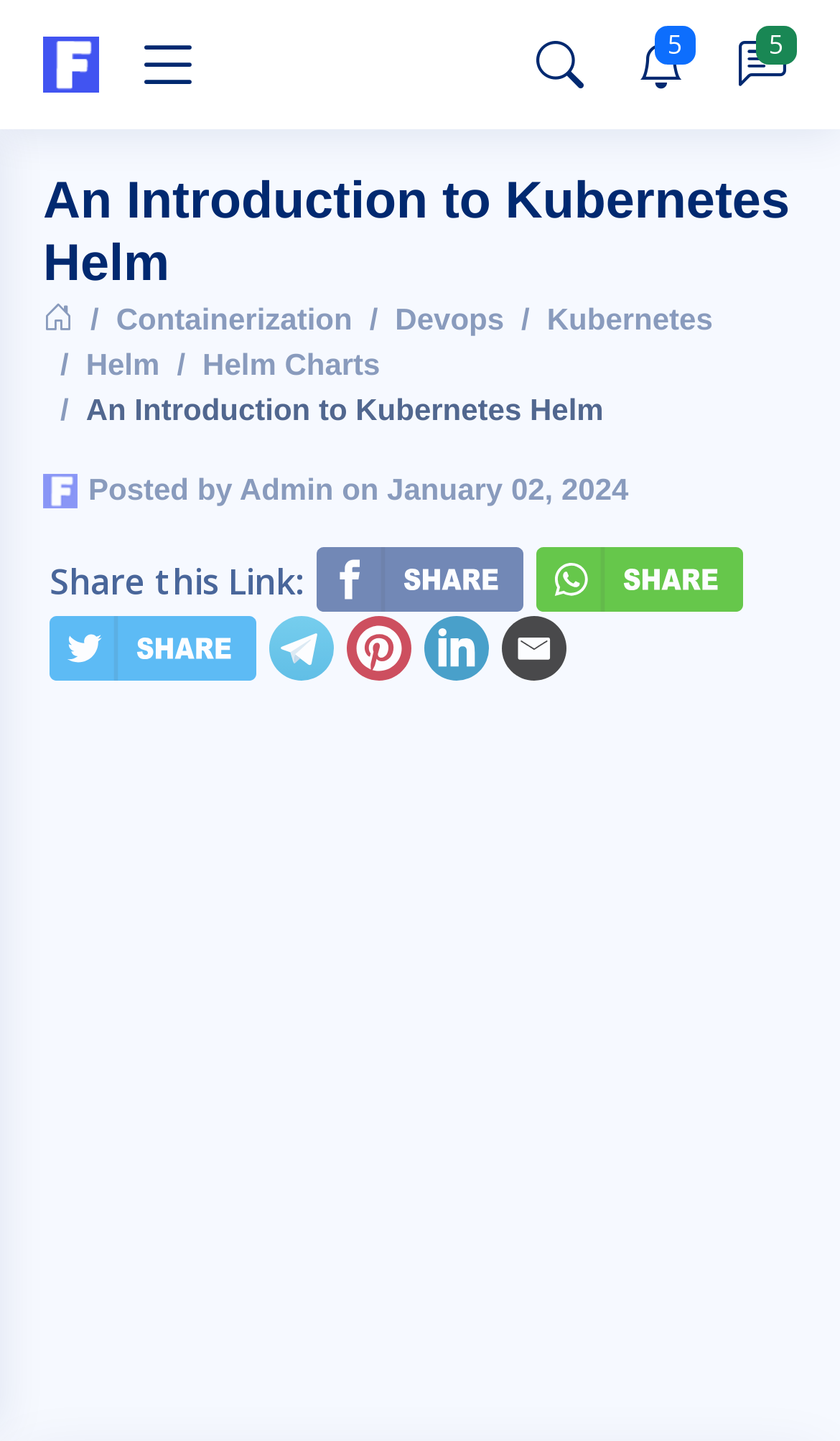Answer briefly with one word or phrase:
How many social media sharing options are available?

6